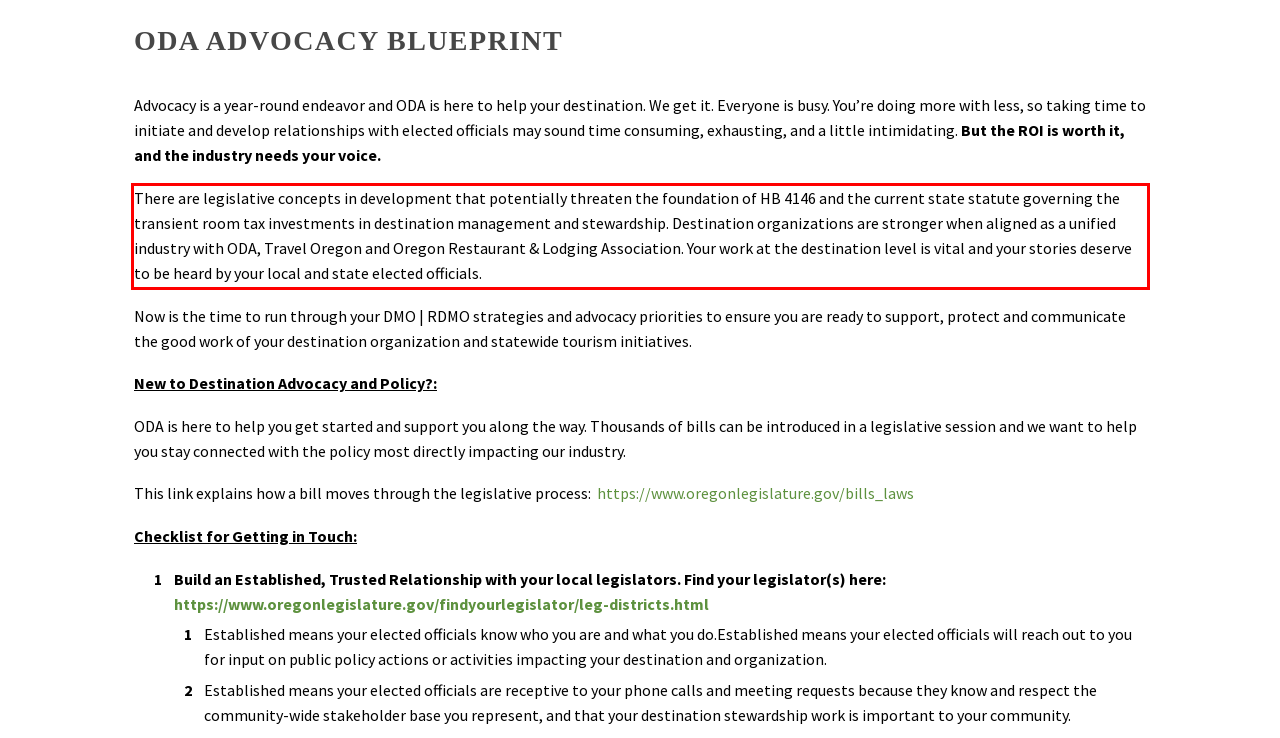Given a screenshot of a webpage, locate the red bounding box and extract the text it encloses.

There are legislative concepts in development that potentially threaten the foundation of HB 4146 and the current state statute governing the transient room tax investments in destination management and stewardship. Destination organizations are stronger when aligned as a unified industry with ODA, Travel Oregon and Oregon Restaurant & Lodging Association. Your work at the destination level is vital and your stories deserve to be heard by your local and state elected officials.